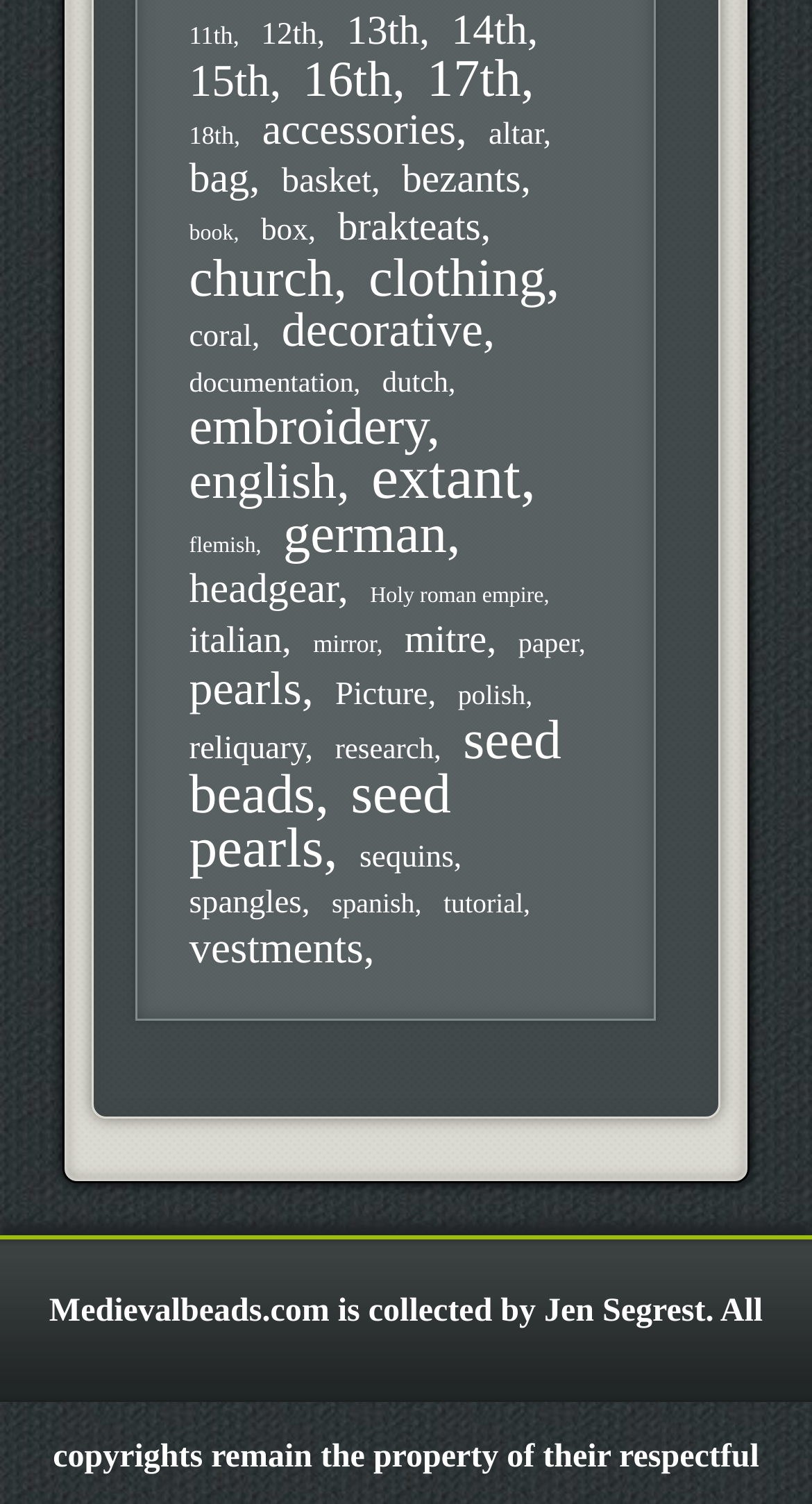Determine the bounding box coordinates of the region I should click to achieve the following instruction: "Explore accessories". Ensure the bounding box coordinates are four float numbers between 0 and 1, i.e., [left, top, right, bottom].

[0.323, 0.072, 0.593, 0.102]